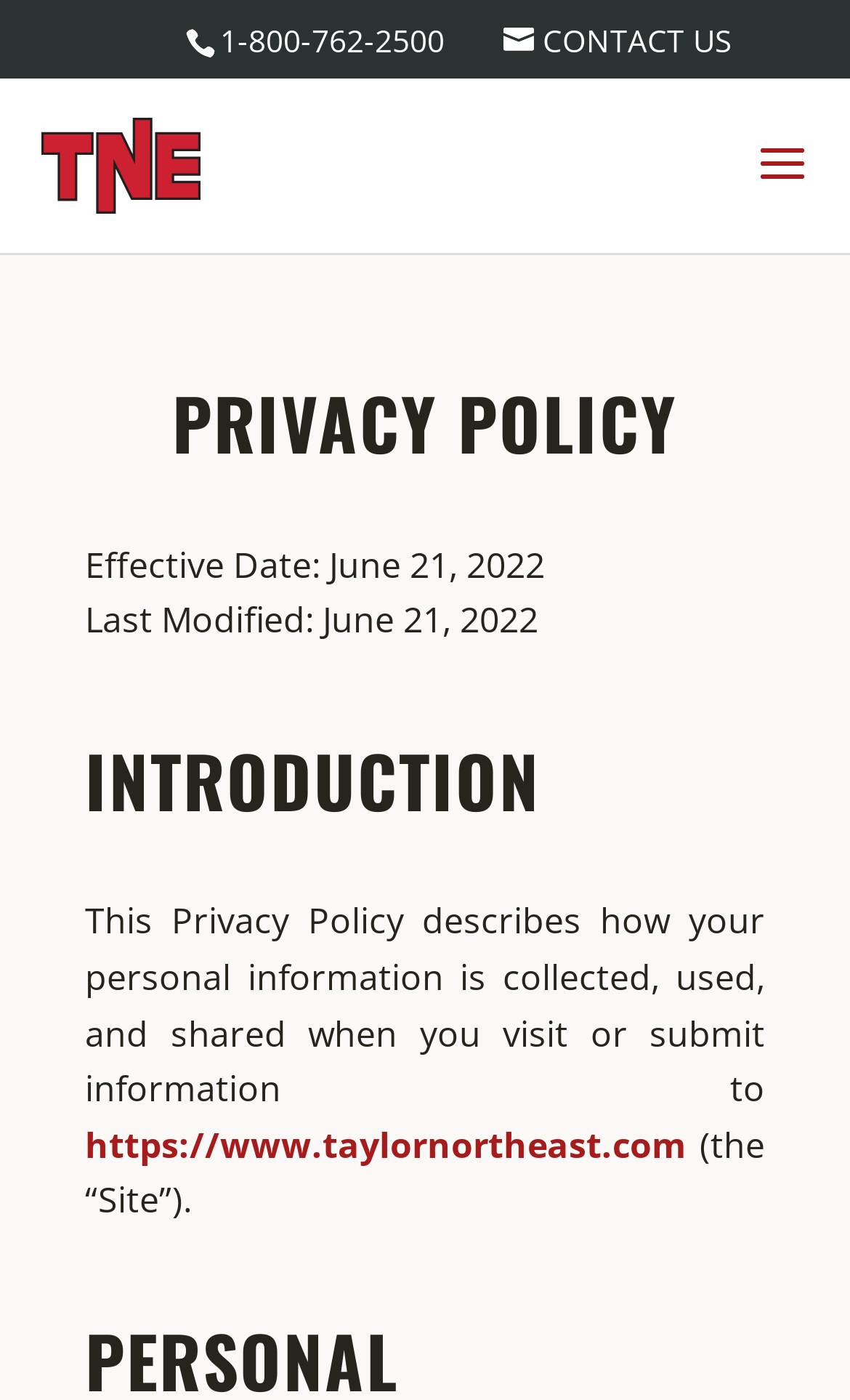Summarize the webpage in an elaborate manner.

This webpage is titled "Privacy Policy - Taylor Northeast" and is focused on explaining the website's data collection and usage practices. At the top of the page, there are three links: "1-800-762-2500" on the left, "CONTACT US" in the middle, and "Taylor Northeast" on the right, accompanied by the company's logo. Below these links, there is a search bar with a button labeled "_ct_no_cookie_data_".

The main content of the page is divided into sections, starting with a heading "PRIVACY POLICY" followed by some empty space. The next section is headed "INTRODUCTION", which provides an overview of the privacy policy. The text explains that the policy describes how personal information is collected, used, and shared when visiting or submitting information to the website. The website's URL, "https://www.taylornortheast.com", is mentioned as "the Site".

Throughout the page, there are several blocks of text, separated by empty spaces, which provide more detailed information about the website's data collection and usage practices.